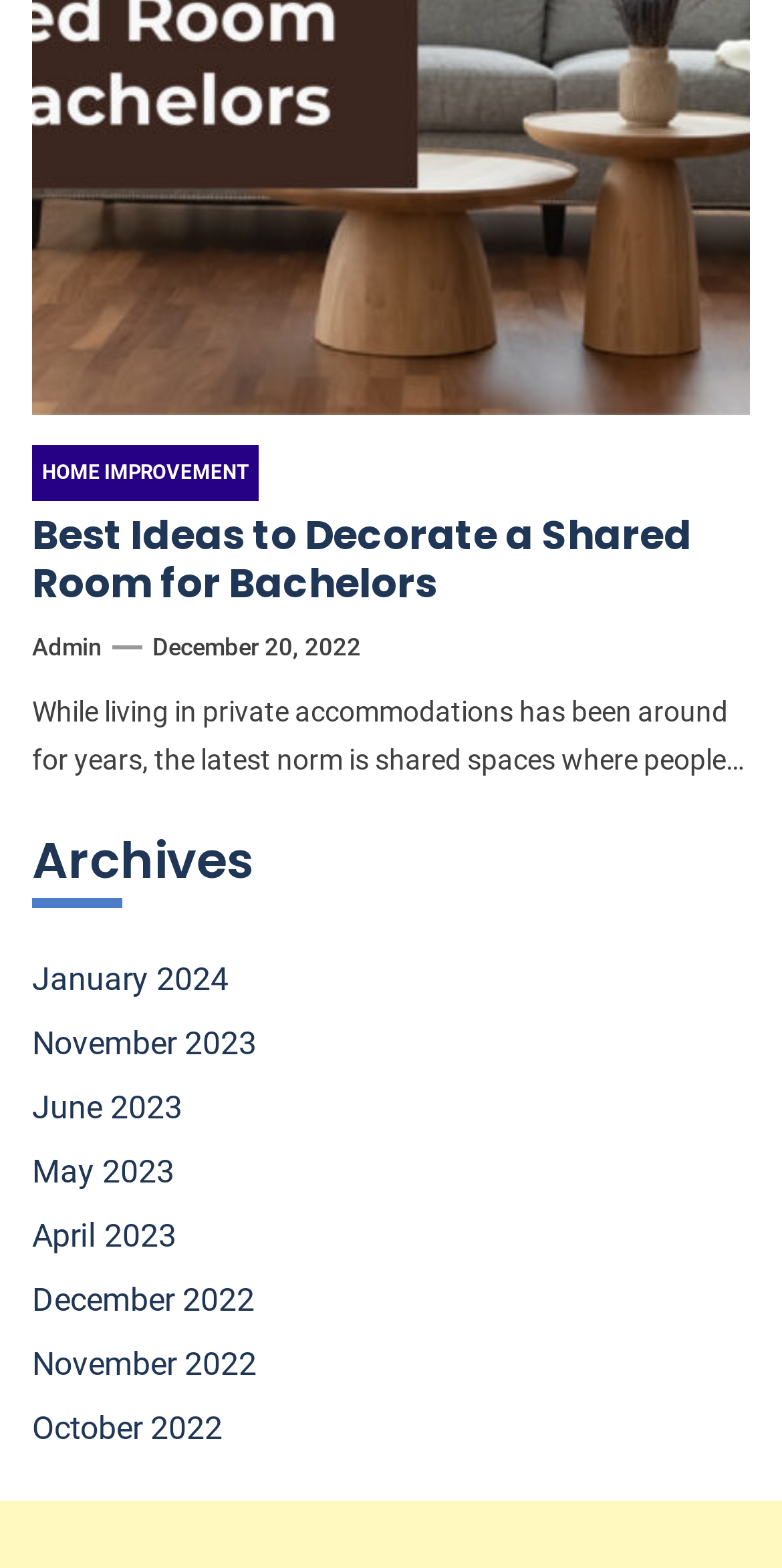Please locate the bounding box coordinates of the region I need to click to follow this instruction: "Click on 'HOME IMPROVEMENT'".

[0.041, 0.283, 0.331, 0.319]